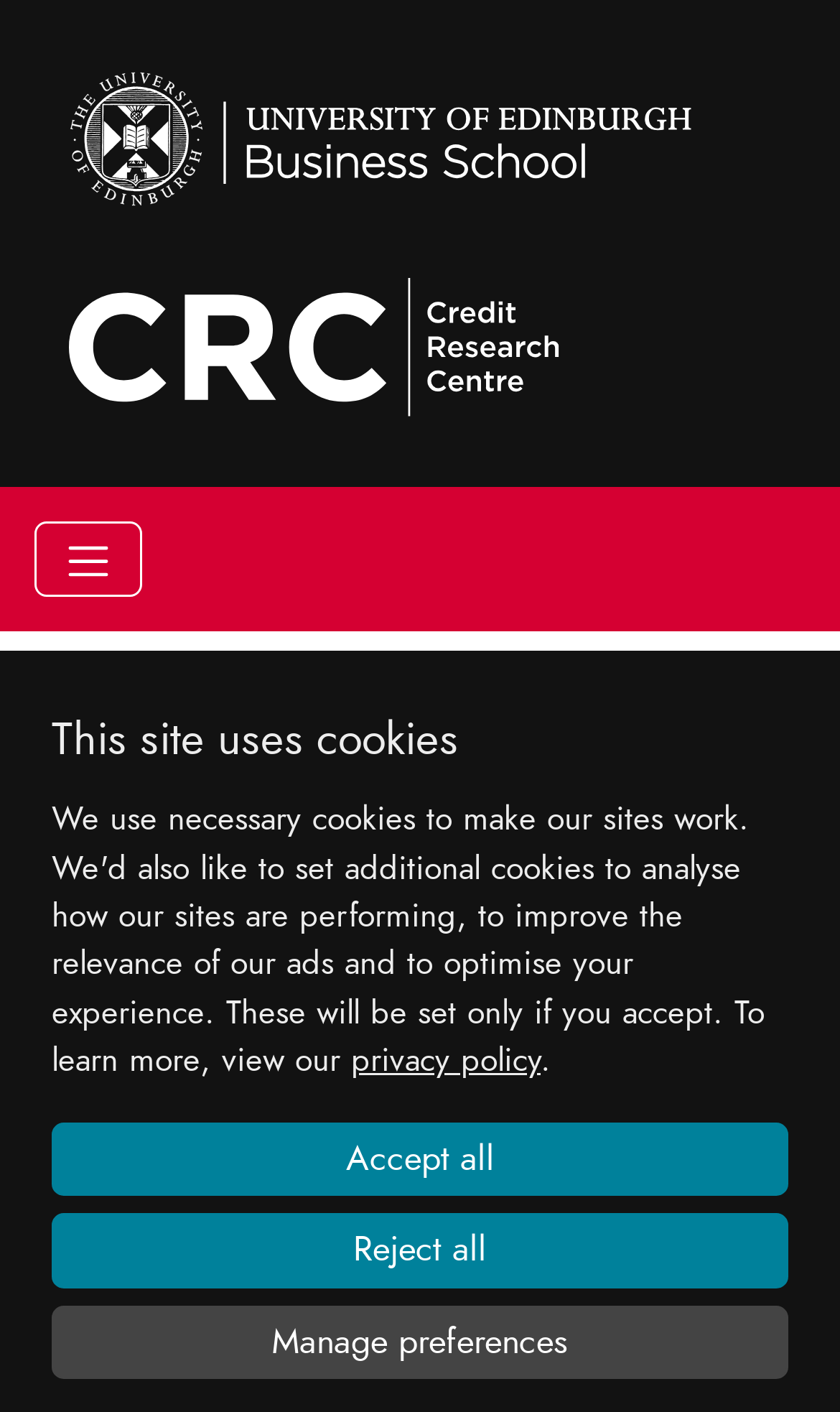Please provide a one-word or short phrase answer to the question:
What is the name of the university associated with the Credit Research Centre?

University of Edinburgh